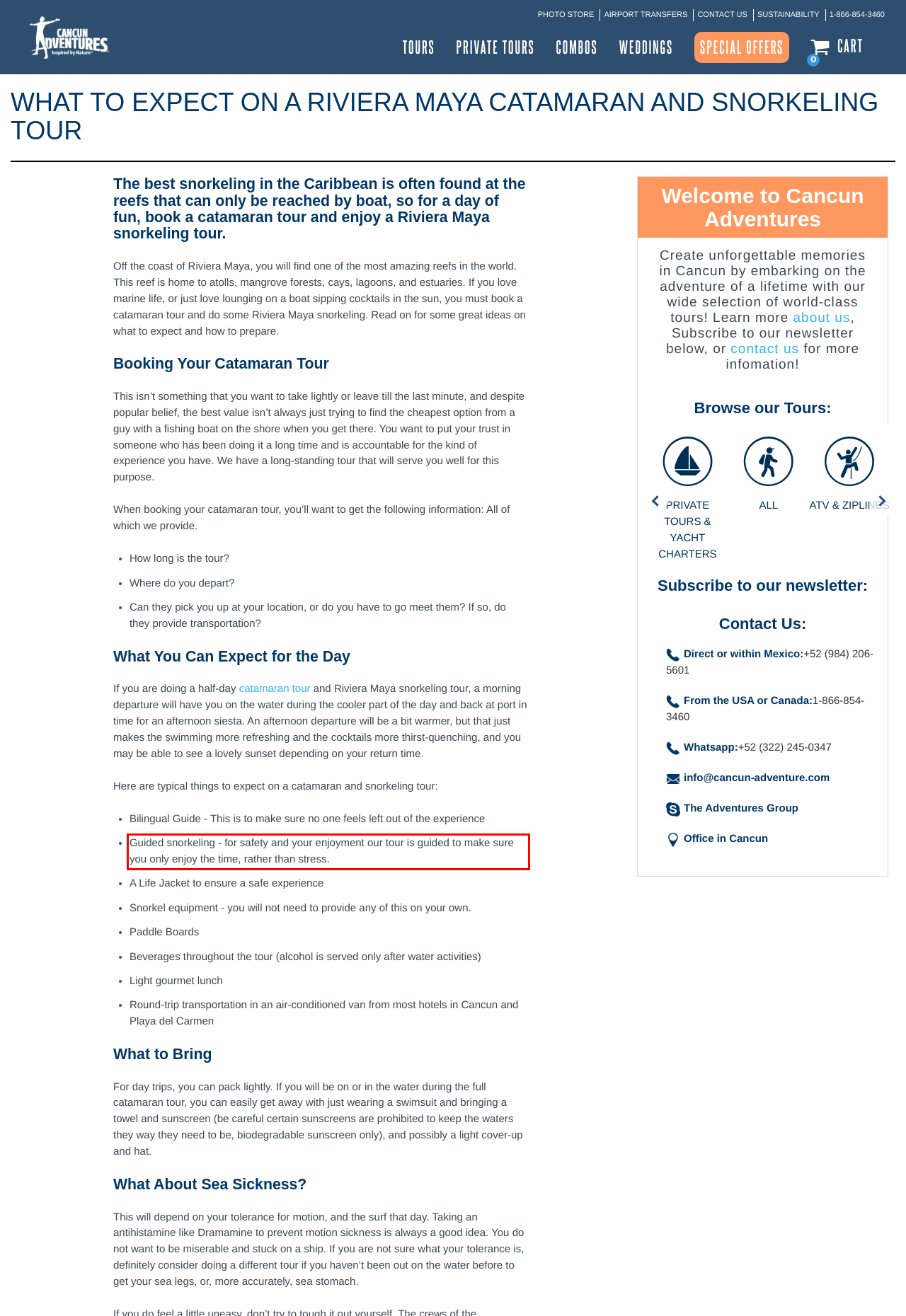There is a UI element on the webpage screenshot marked by a red bounding box. Extract and generate the text content from within this red box.

Guided snorkeling - for safety and your enjoyment our tour is guided to make sure you only enjoy the time, rather than stress.